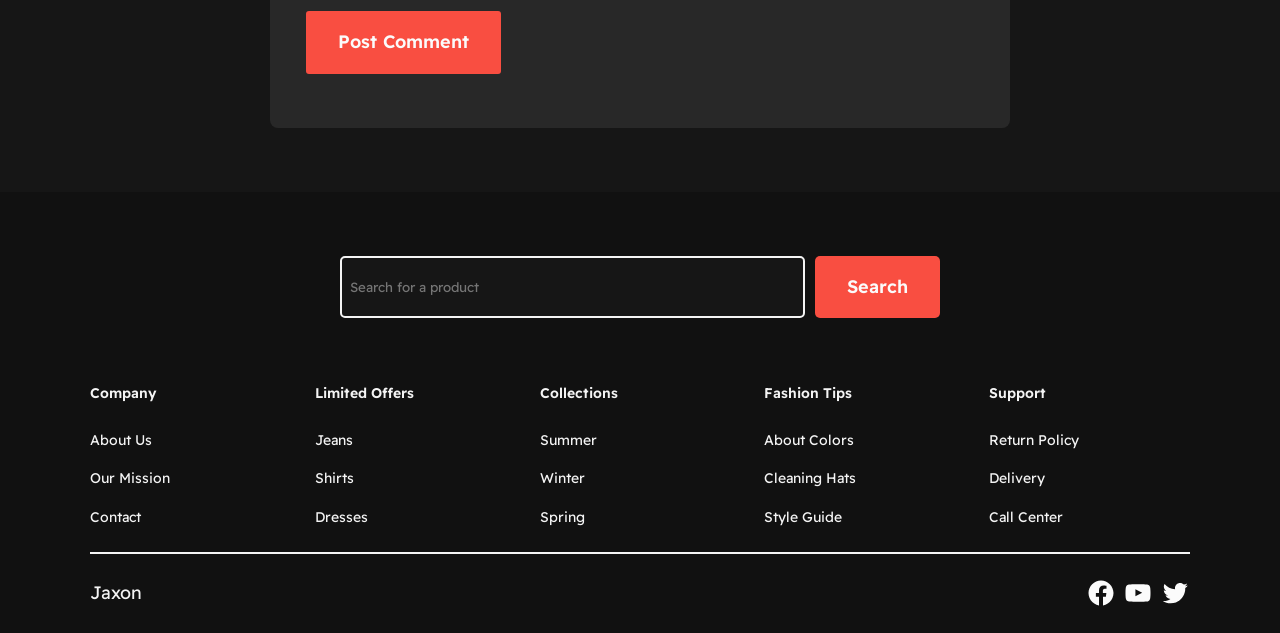Please identify the bounding box coordinates of the element's region that needs to be clicked to fulfill the following instruction: "Explore summer collections". The bounding box coordinates should consist of four float numbers between 0 and 1, i.e., [left, top, right, bottom].

[0.422, 0.677, 0.466, 0.713]